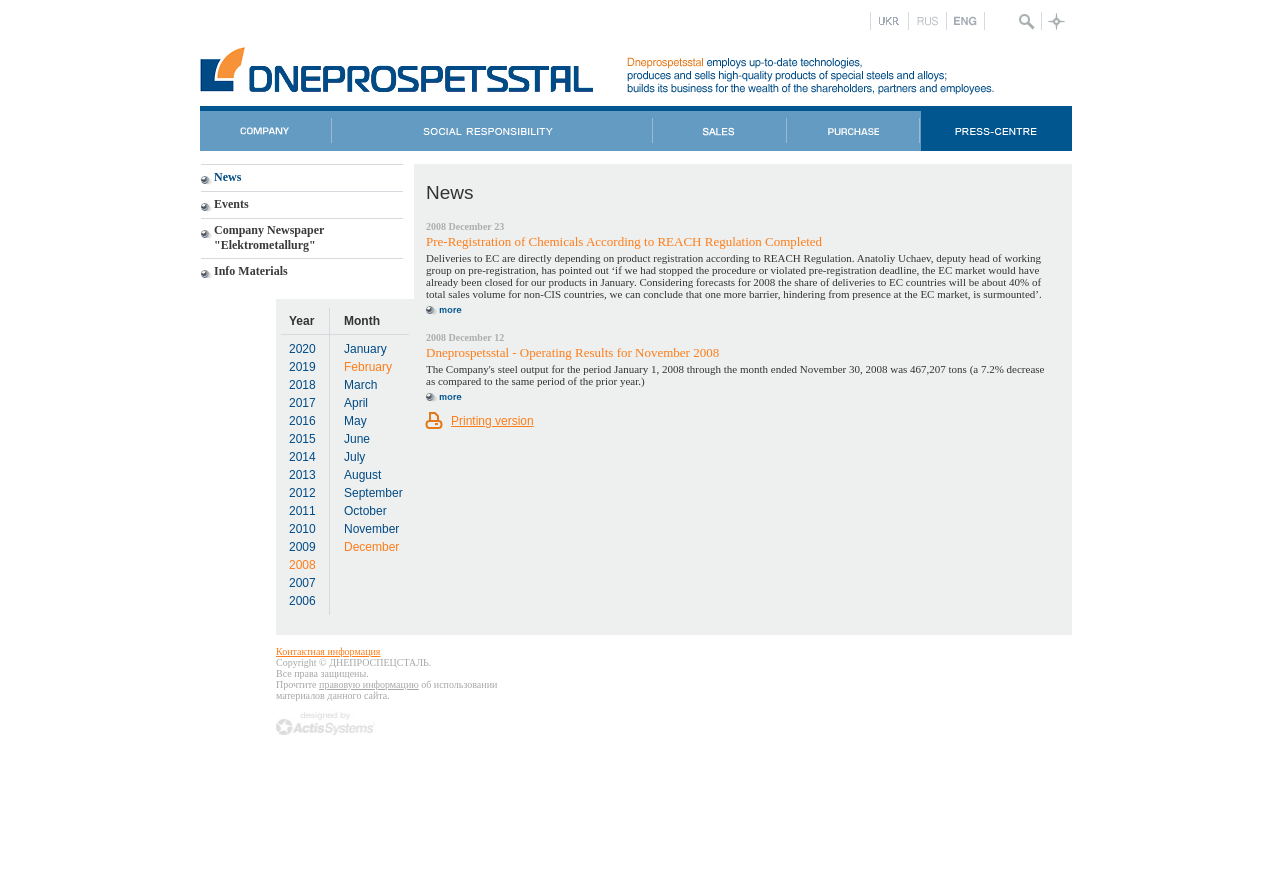Please locate the clickable area by providing the bounding box coordinates to follow this instruction: "Search".

[0.77, 0.014, 0.813, 0.034]